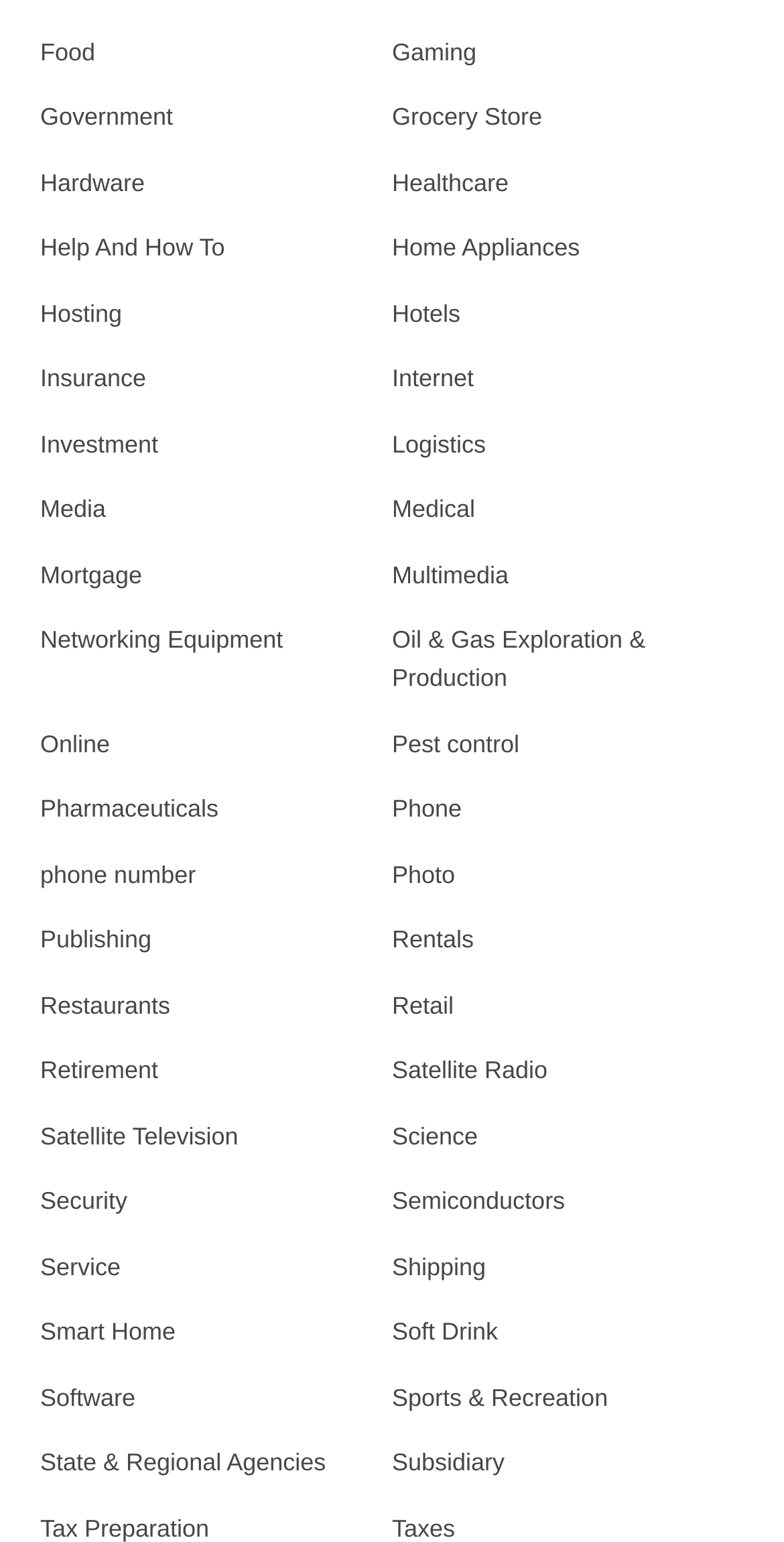Find the bounding box coordinates of the element to click in order to complete the given instruction: "Get Insurance quotes."

[0.051, 0.236, 0.186, 0.254]